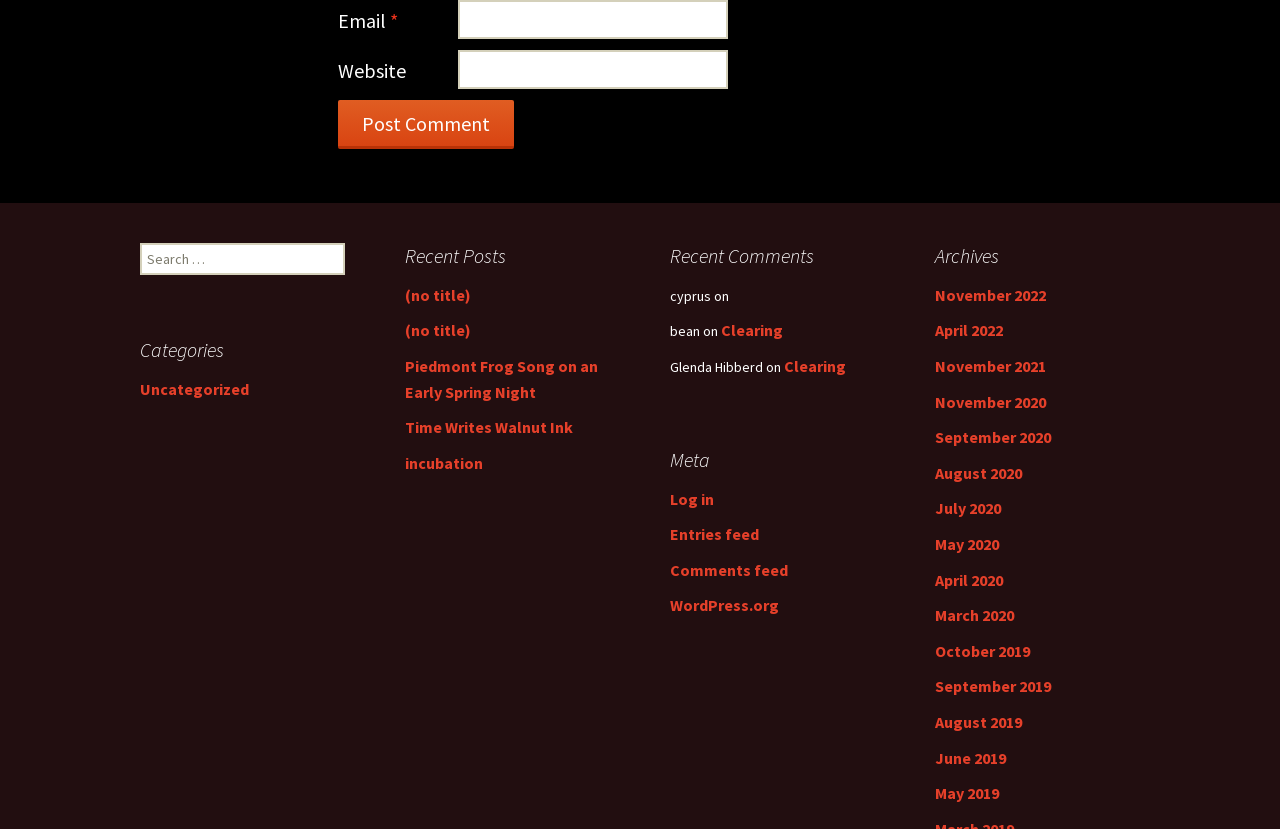What is the purpose of the 'Post Comment' button?
Using the details from the image, give an elaborate explanation to answer the question.

The 'Post Comment' button is located below the 'Website' textbox, indicating that it is related to submitting a comment. The presence of the 'Website' textbox and the 'Post Comment' button suggests that users can enter their website and post a comment, which is a common feature in blog or forum websites.